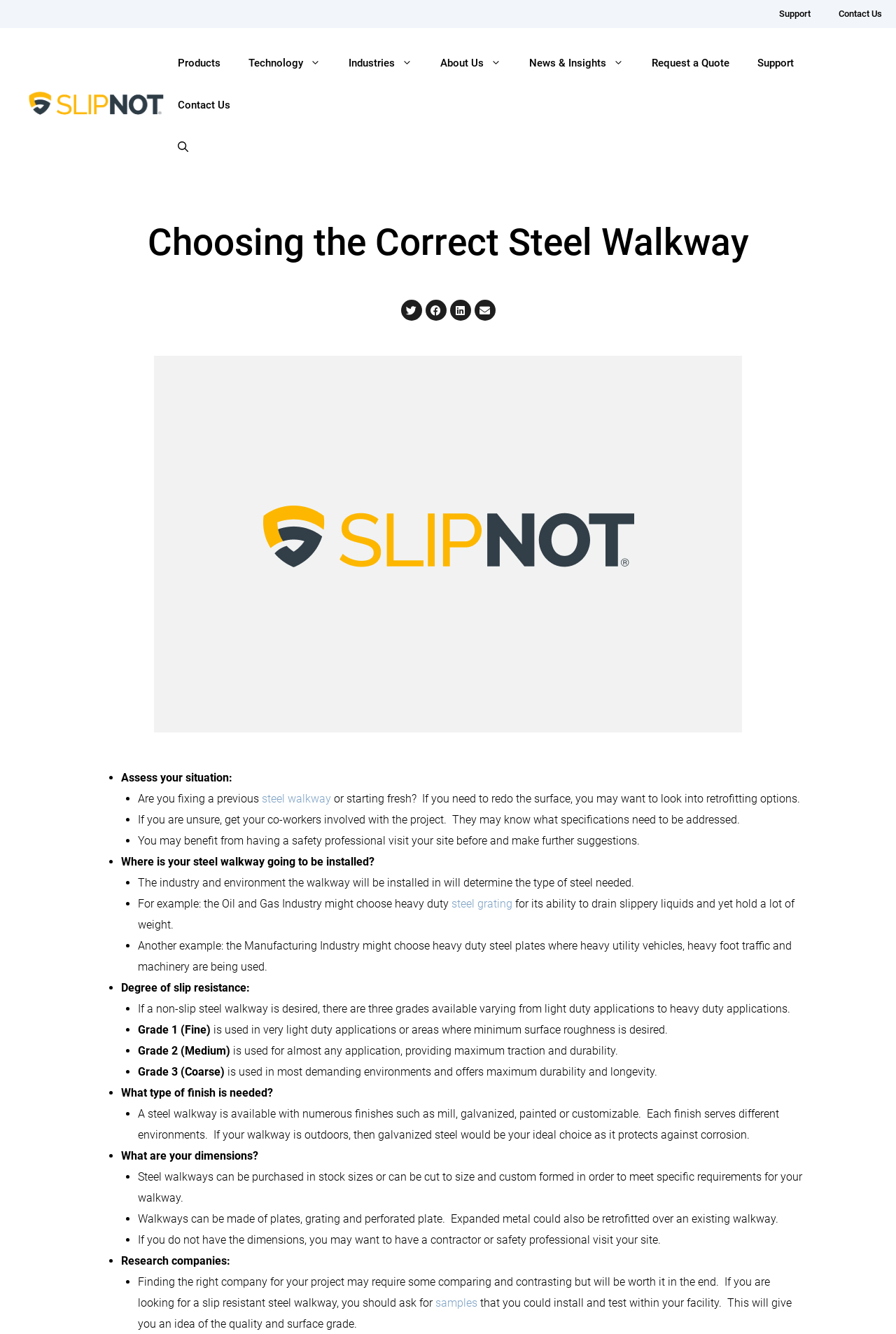Identify the bounding box coordinates of the section that should be clicked to achieve the task described: "Visit the 'Products' page".

[0.183, 0.031, 0.262, 0.063]